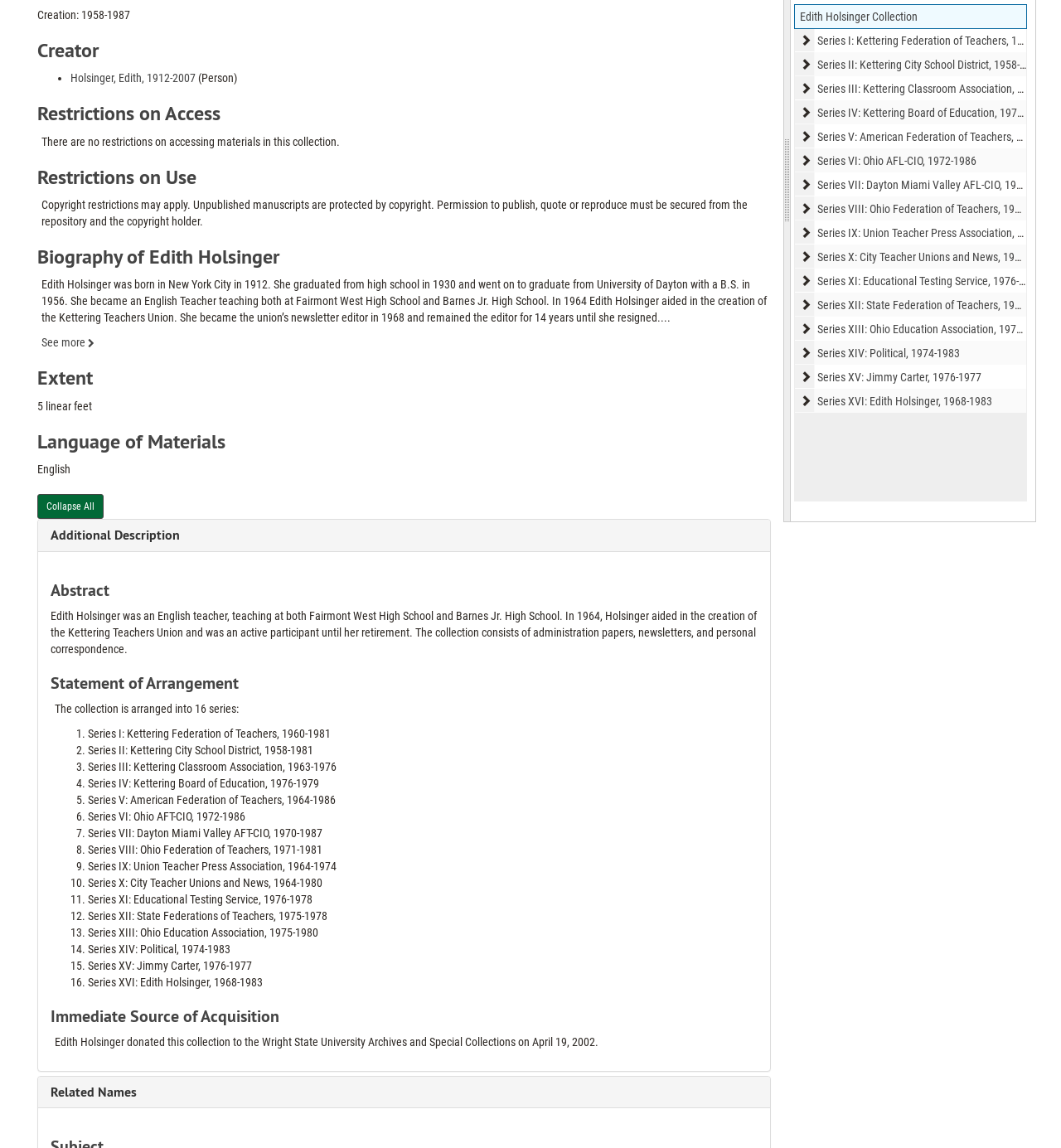Please determine the bounding box coordinates for the element with the description: "Series XVI: Edith Holsinger".

[0.749, 0.339, 0.77, 0.361]